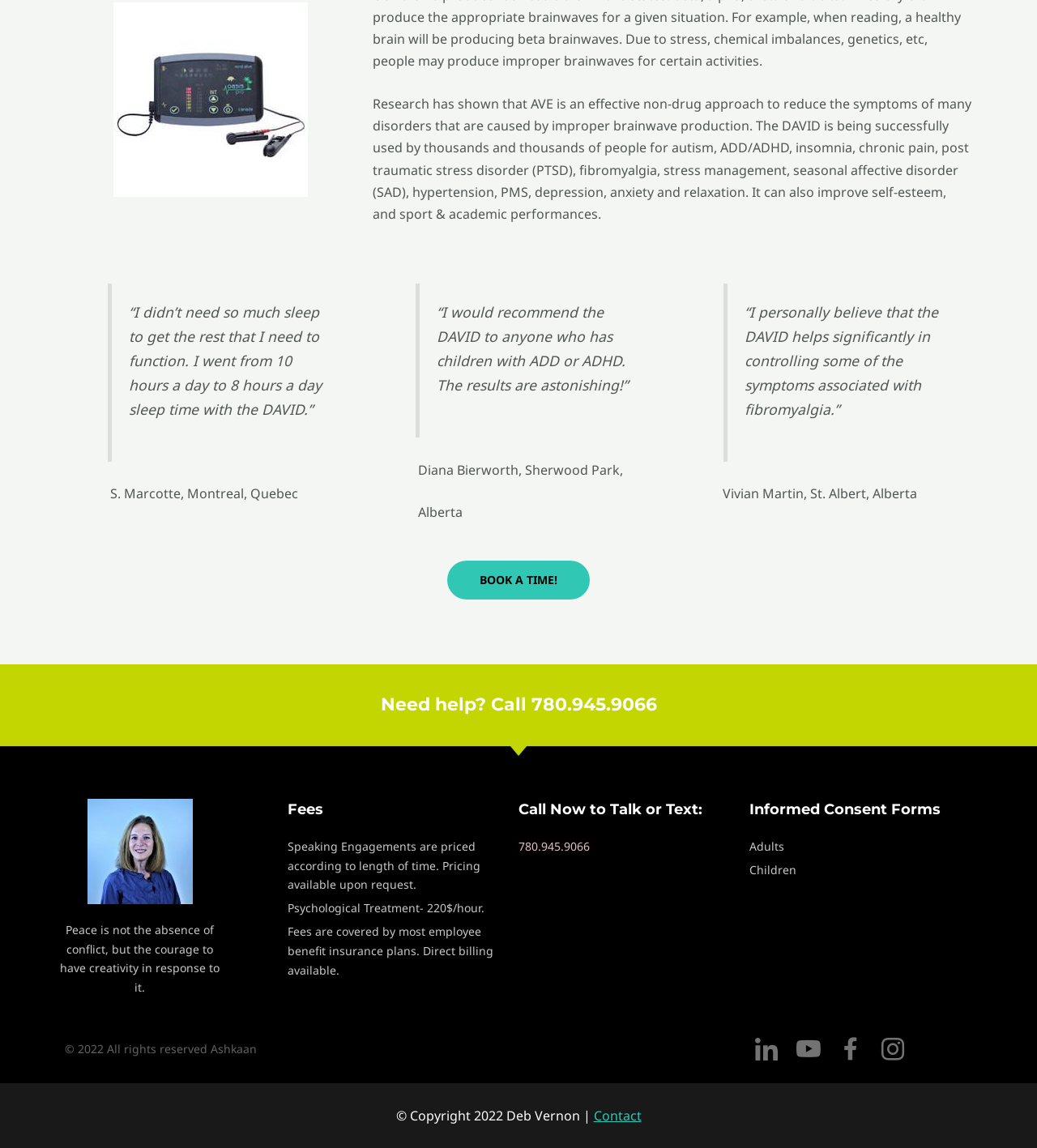Pinpoint the bounding box coordinates of the element to be clicked to execute the instruction: "Visit the 'Resources' page".

None